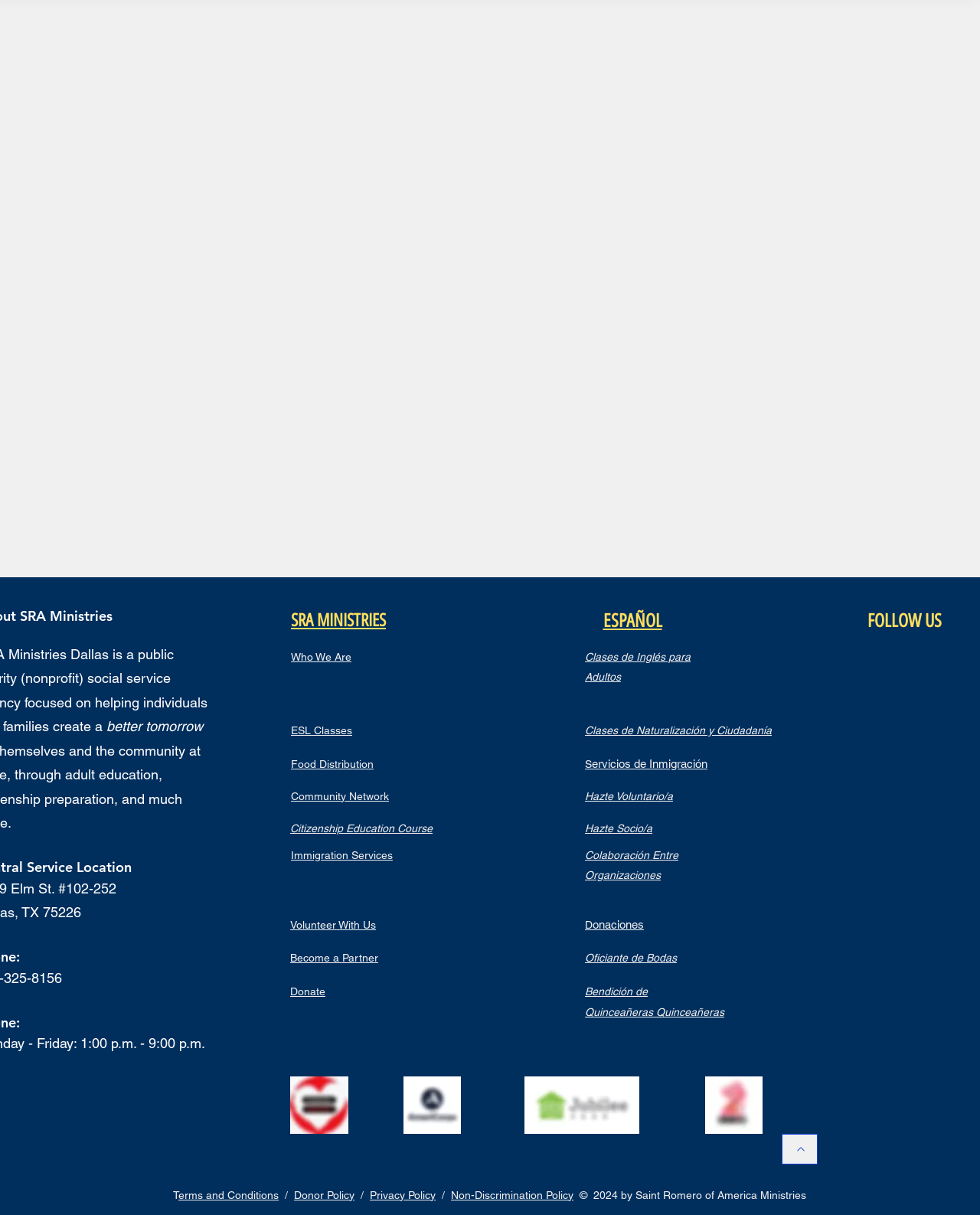Identify the bounding box coordinates for the UI element described as: "Donaciones".

[0.597, 0.756, 0.657, 0.766]